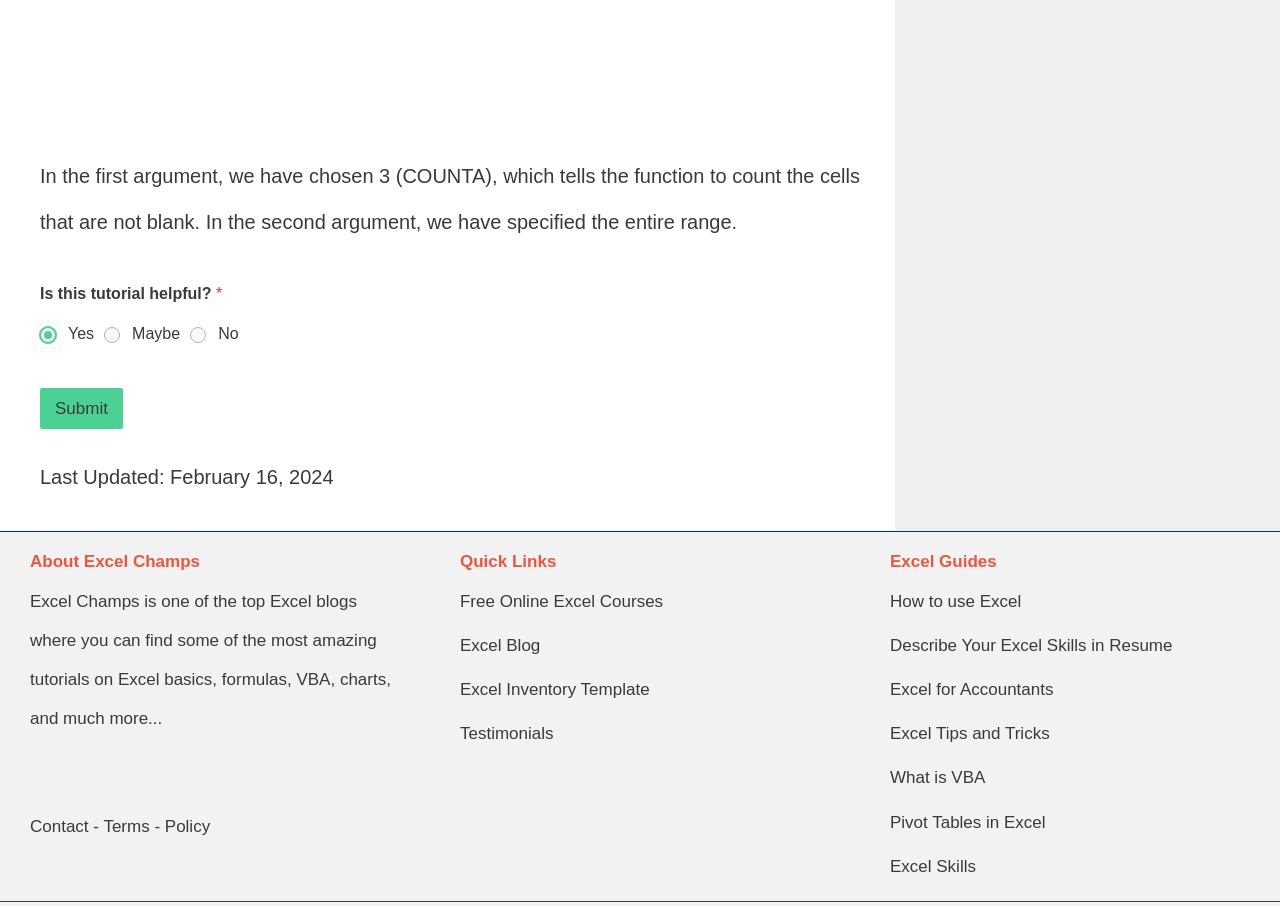What is the current status of the 'Yes' radio button?
Answer the question with a single word or phrase derived from the image.

Checked